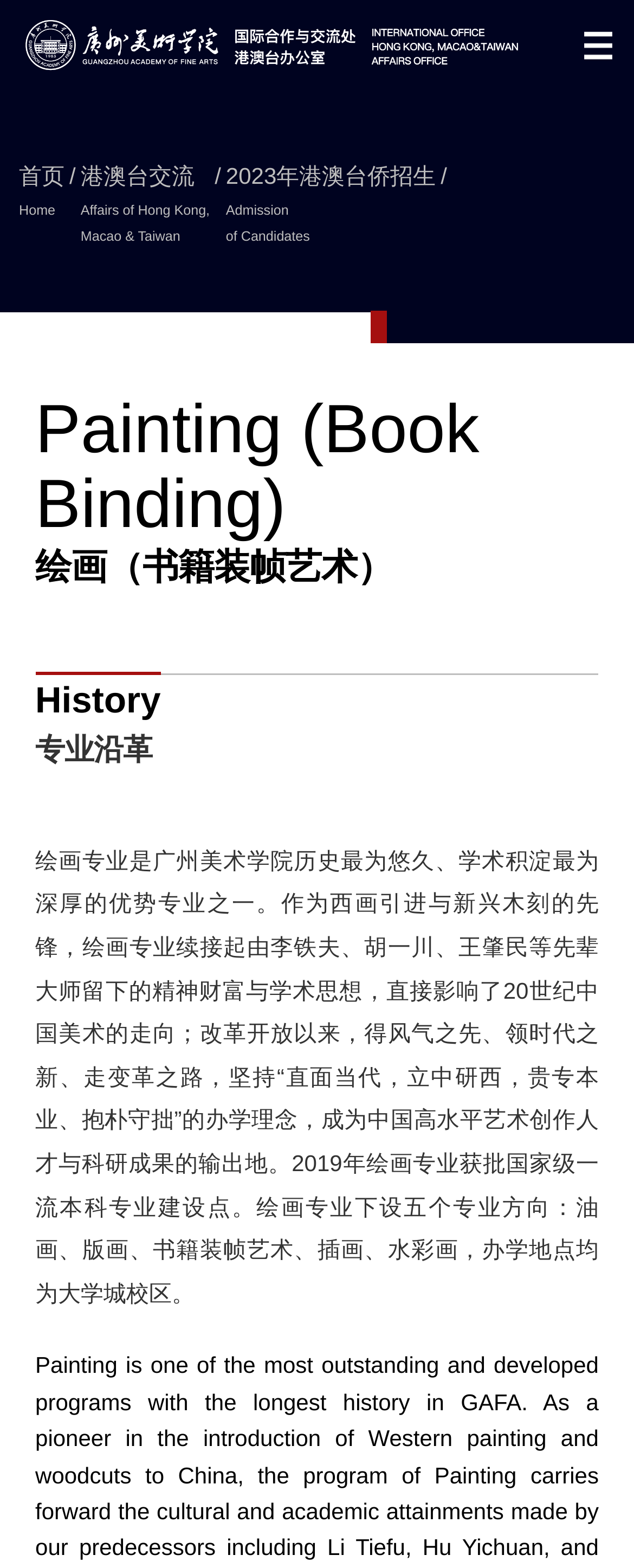Answer this question using a single word or a brief phrase:
How many directions are there in the painting program?

5